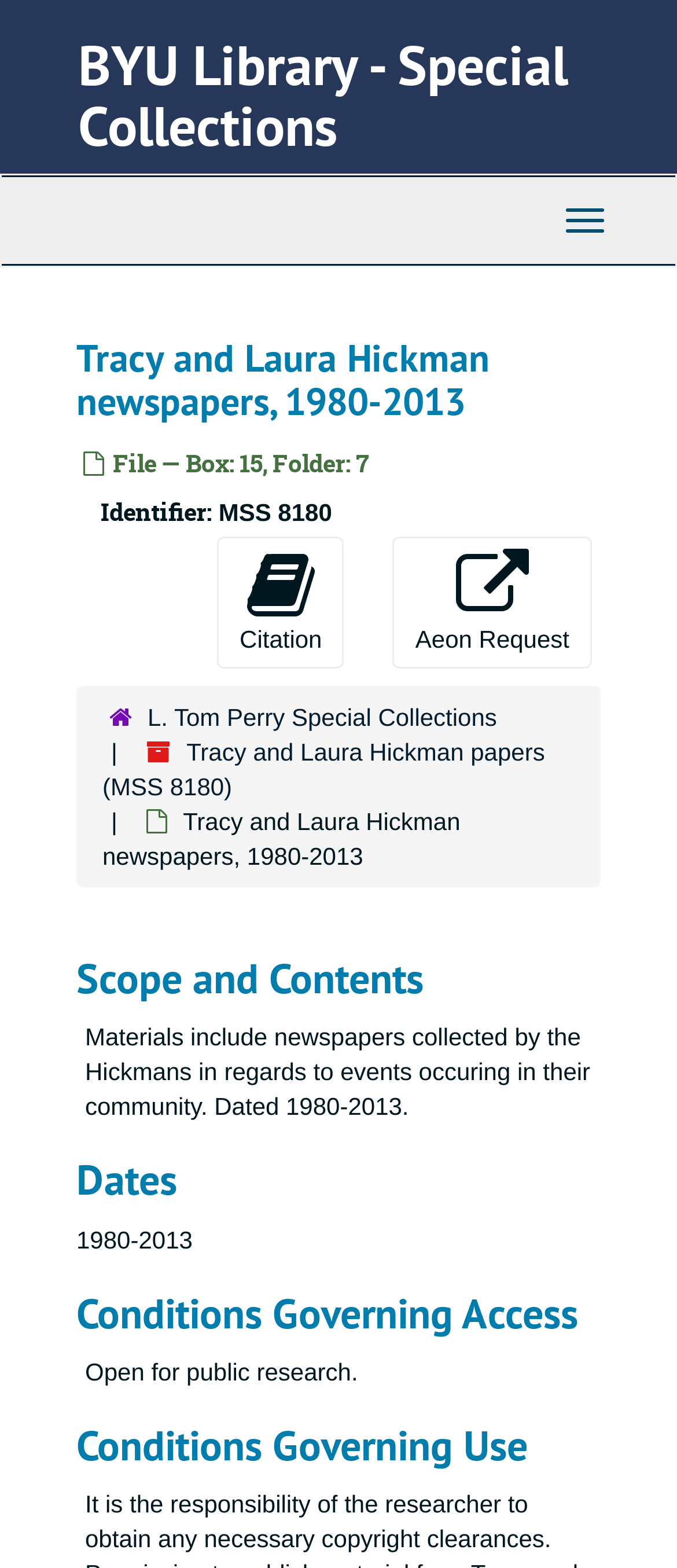Locate the bounding box coordinates of the area you need to click to fulfill this instruction: 'Click the 'Toggle Navigation' button'. The coordinates must be in the form of four float numbers ranging from 0 to 1: [left, top, right, bottom].

[0.808, 0.122, 0.921, 0.16]